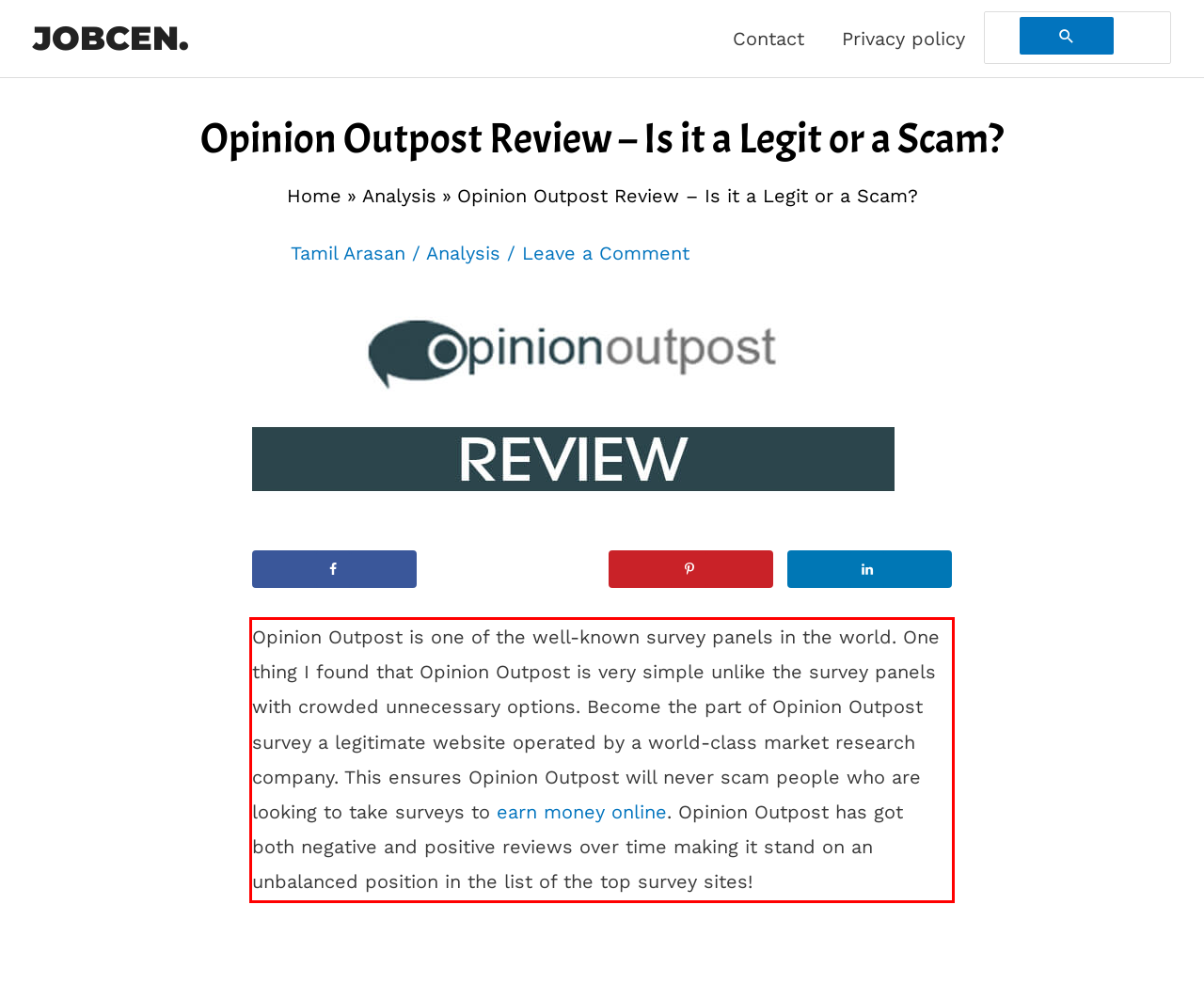Given a webpage screenshot, identify the text inside the red bounding box using OCR and extract it.

Opinion Outpost is one of the well-known survey panels in the world. One thing I found that Opinion Outpost is very simple unlike the survey panels with crowded unnecessary options. Become the part of Opinion Outpost survey a legitimate website operated by a world-class market research company. This ensures Opinion Outpost will never scam people who are looking to take surveys to earn money online. Opinion Outpost has got both negative and positive reviews over time making it stand on an unbalanced position in the list of the top survey sites!